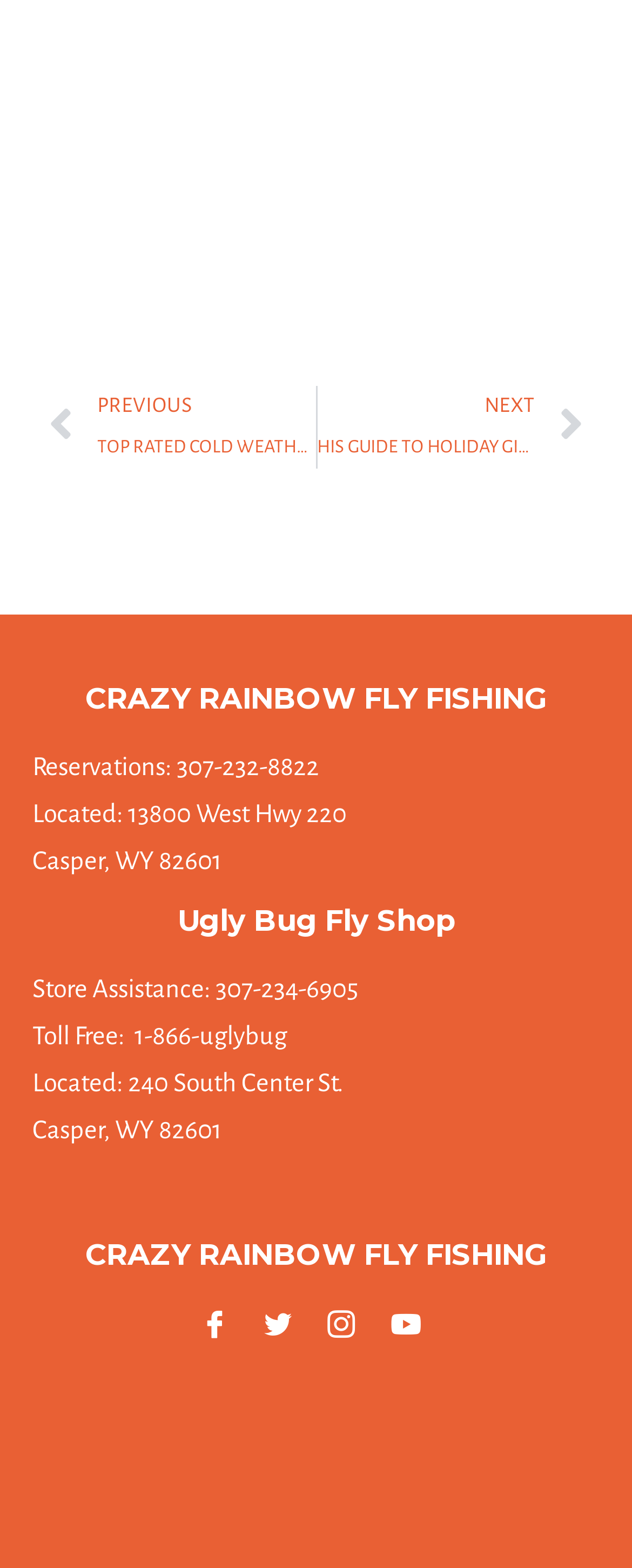What is the address of Ugly Bug Fly Shop? Look at the image and give a one-word or short phrase answer.

240 South Center St., Casper, WY 82601